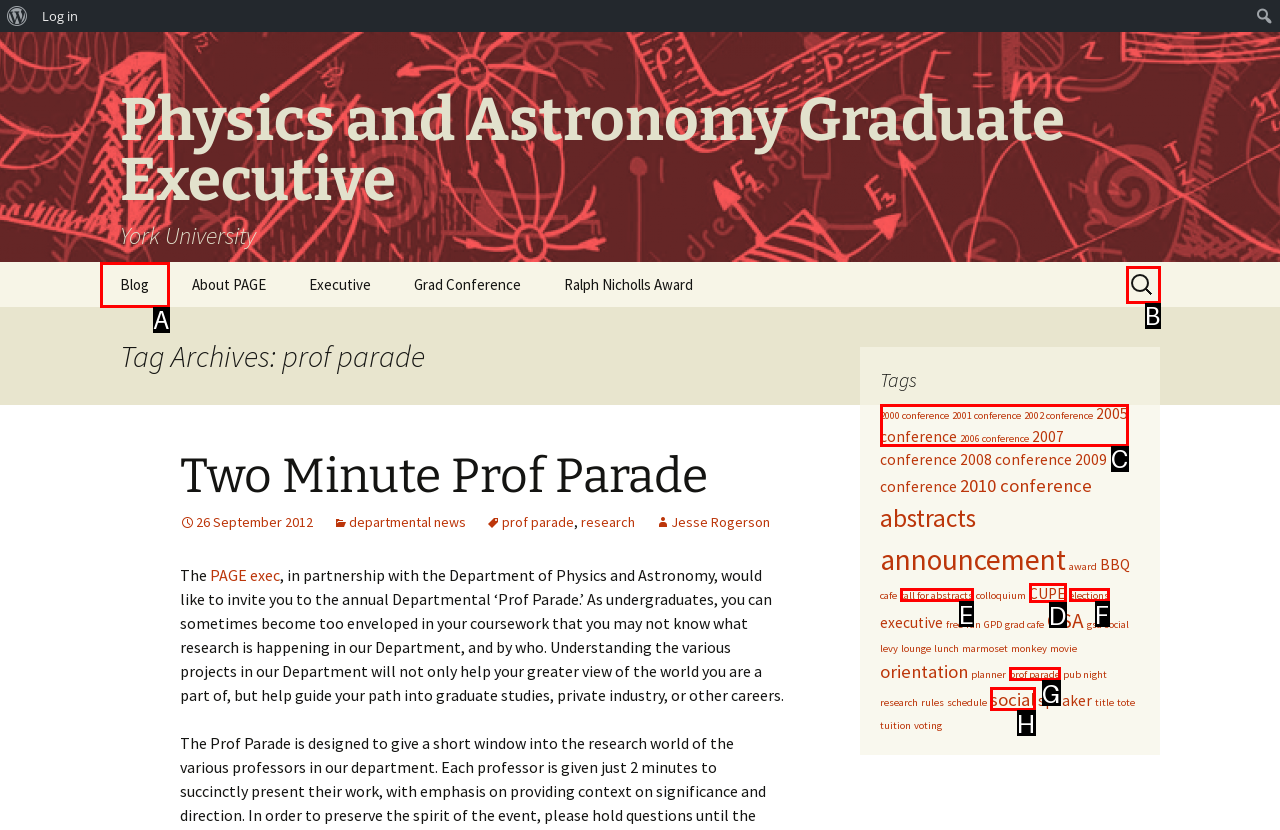Determine which option fits the element description: CUPE
Answer with the option’s letter directly.

D